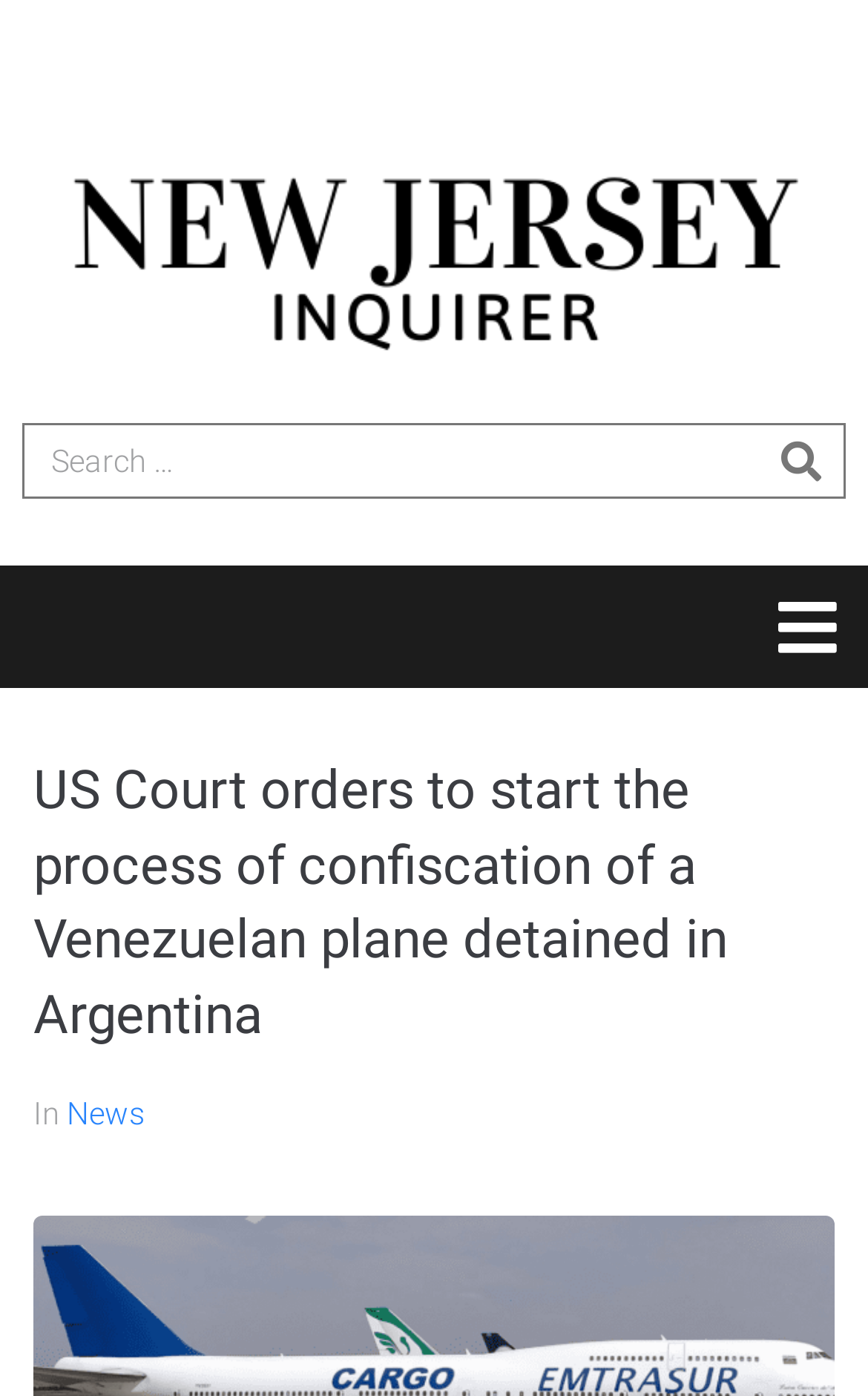Please provide a detailed answer to the question below based on the screenshot: 
What is the name of the news organization?

The name of the news organization can be found in the top-left corner of the webpage, where the logo and text 'New Jersey Inquirer' are displayed.